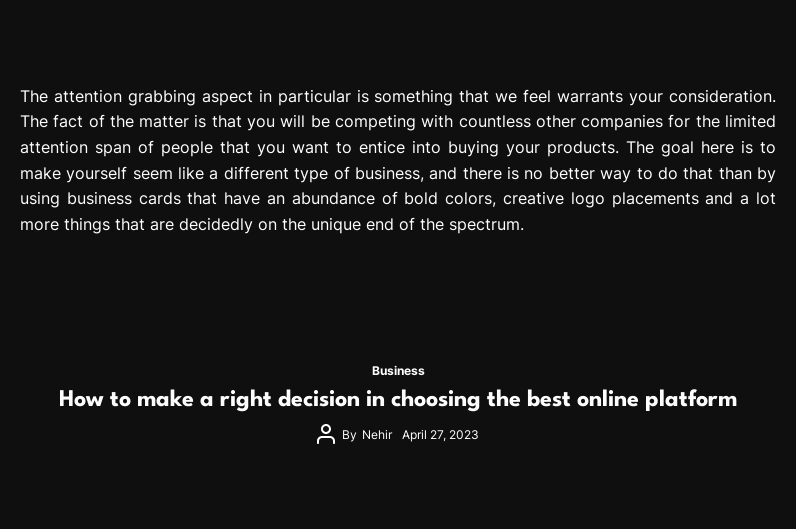Provide a thorough and detailed response to the question by examining the image: 
When was the article published?

The publication date of the article is specified in the caption as 'April 27, 2023', which indicates when the article was published.